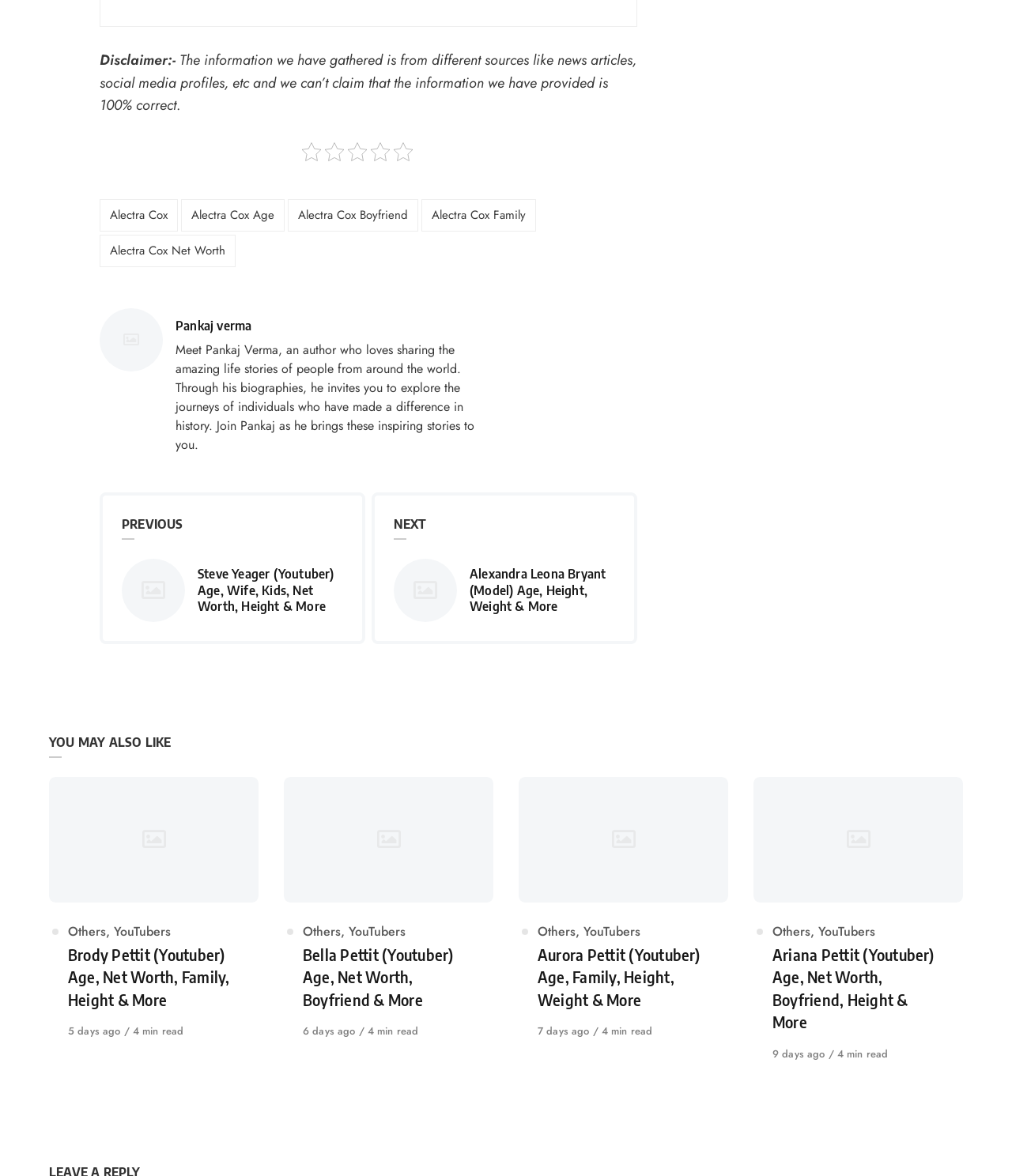Provide a single word or phrase answer to the question: 
What is the previous article about?

Steve Yeager